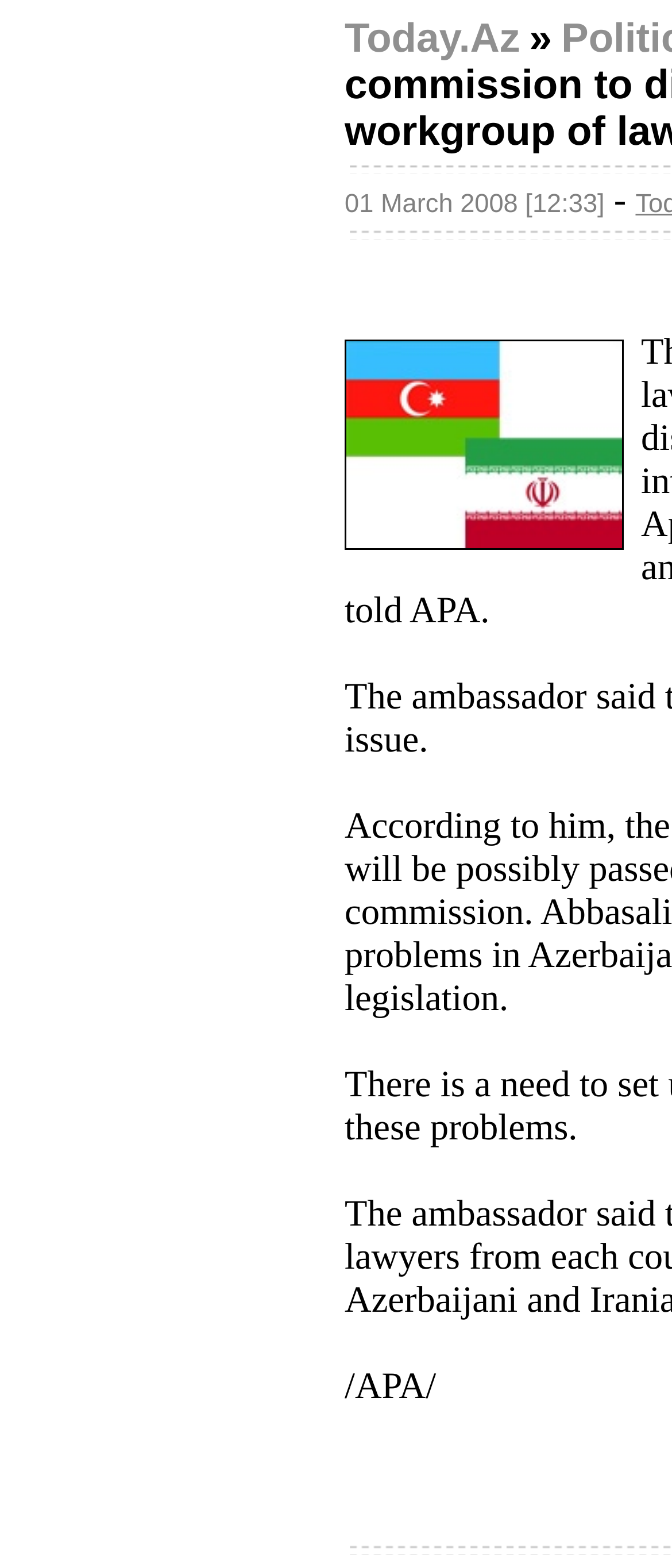Using a single word or phrase, answer the following question: 
What is the date of the article?

01 March 2008